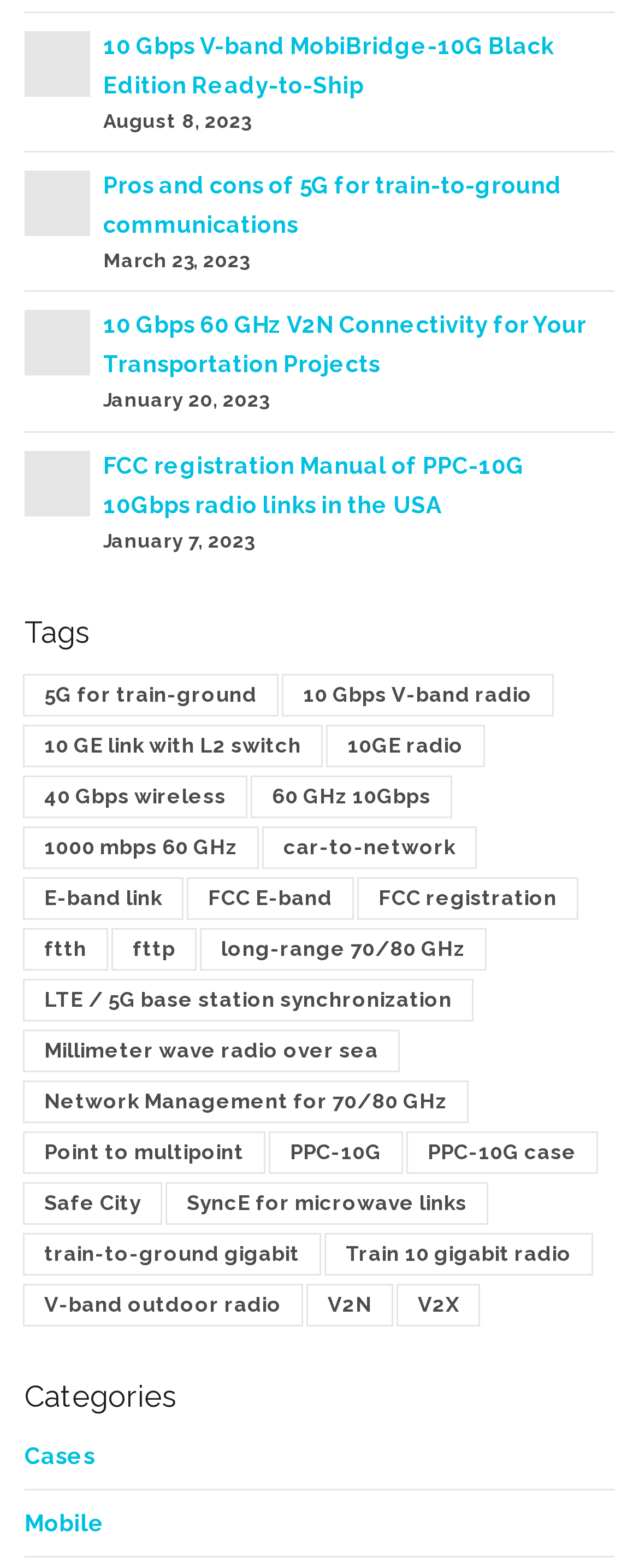Please look at the image and answer the question with a detailed explanation: How many links are related to 10 Gbps V-band radio?

I searched for links related to '10 Gbps V-band radio' and found two links, '10 Gbps V-band MobiBridge-10G Black Edition Ready-to-Ship' and '10 Gbps V-band radio (2 items)', indicating that there are two links related to this topic.